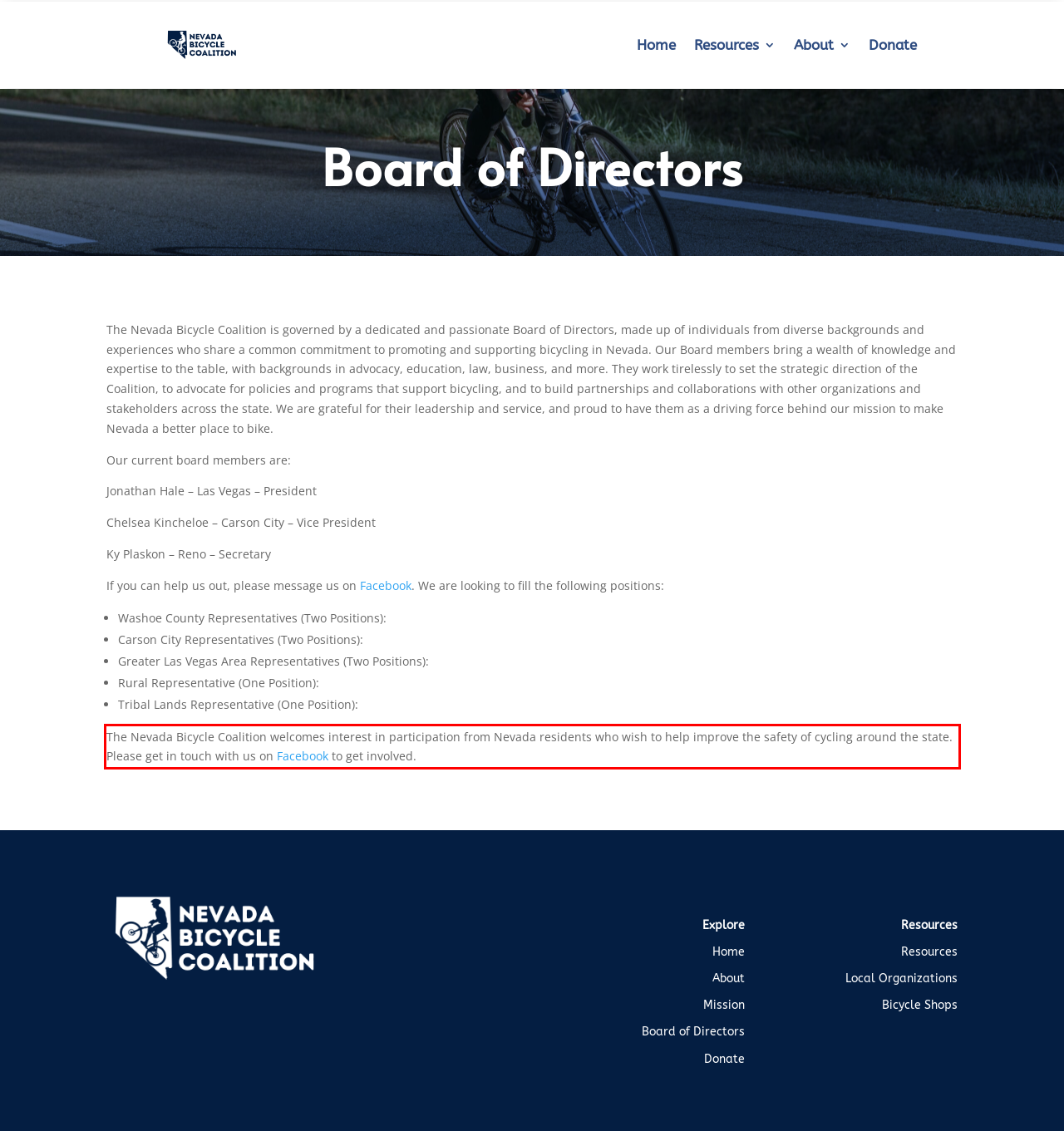With the given screenshot of a webpage, locate the red rectangle bounding box and extract the text content using OCR.

The Nevada Bicycle Coalition welcomes interest in participation from Nevada residents who wish to help improve the safety of cycling around the state. Please get in touch with us on Facebook to get involved.